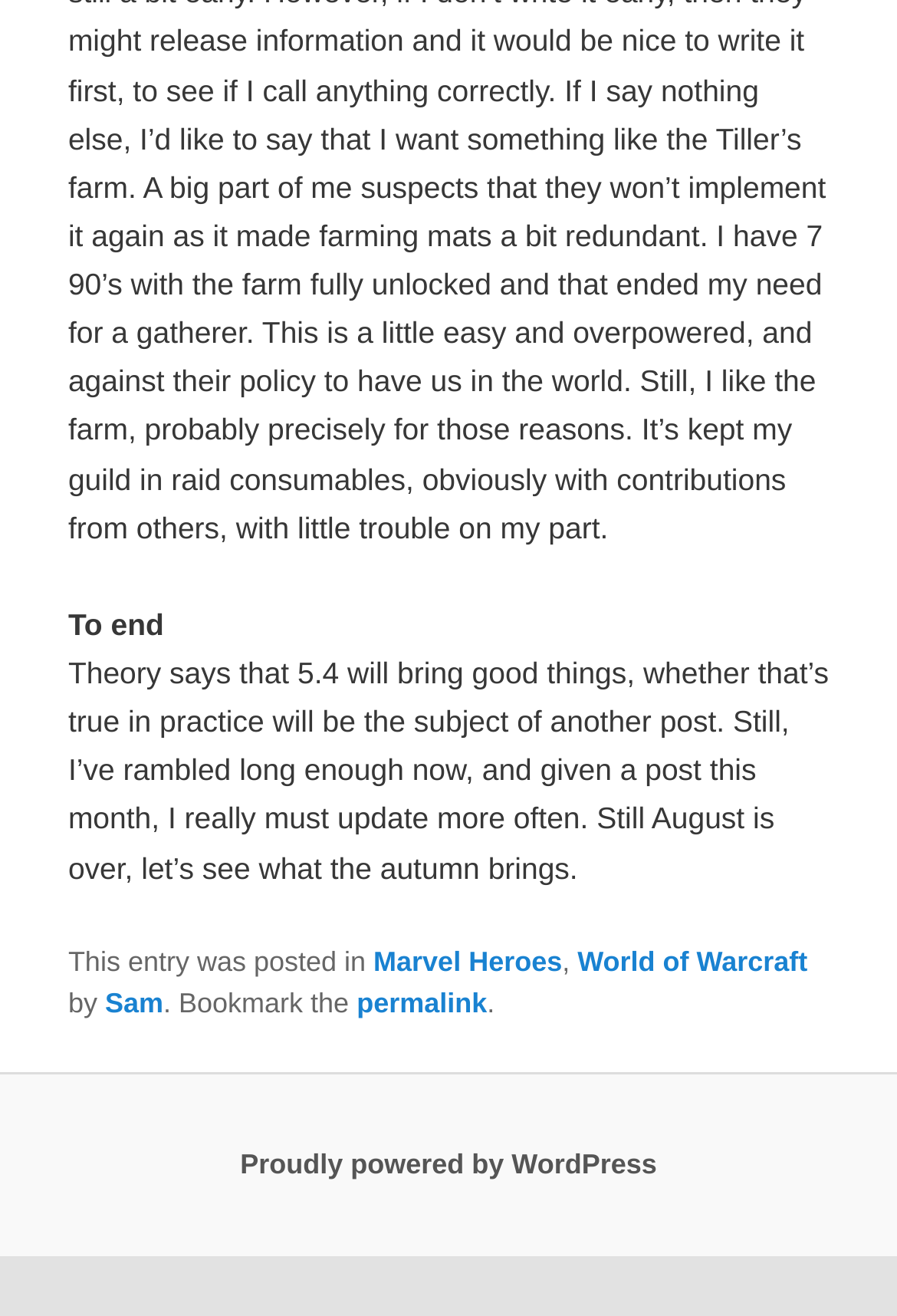Provide the bounding box coordinates of the HTML element described by the text: "Marvel Heroes". The coordinates should be in the format [left, top, right, bottom] with values between 0 and 1.

[0.416, 0.718, 0.627, 0.743]